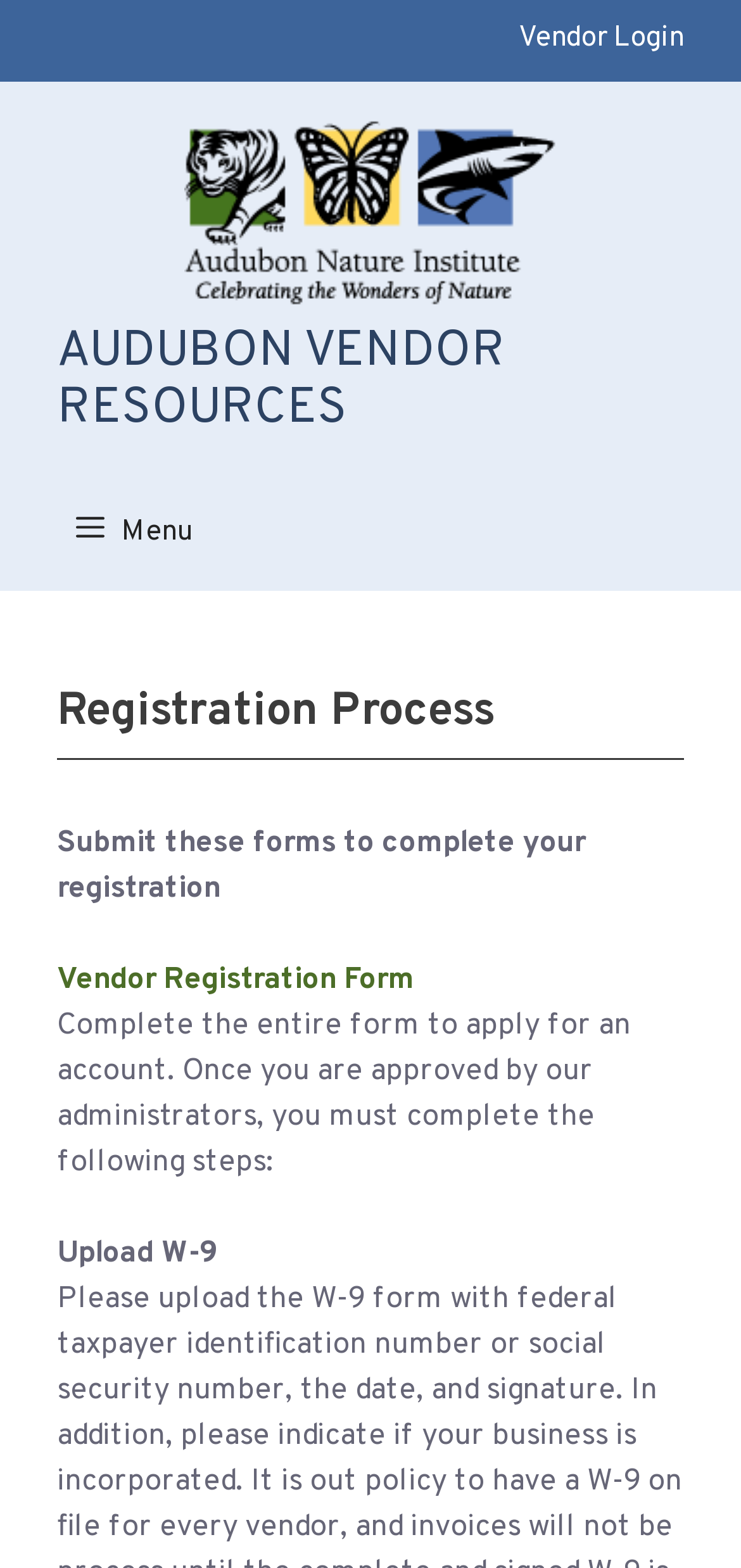Please analyze the image and give a detailed answer to the question:
What is the first step in the registration process?

According to the webpage, the first step in the registration process is to submit the Vendor Registration Form, which is a required step to apply for an account.